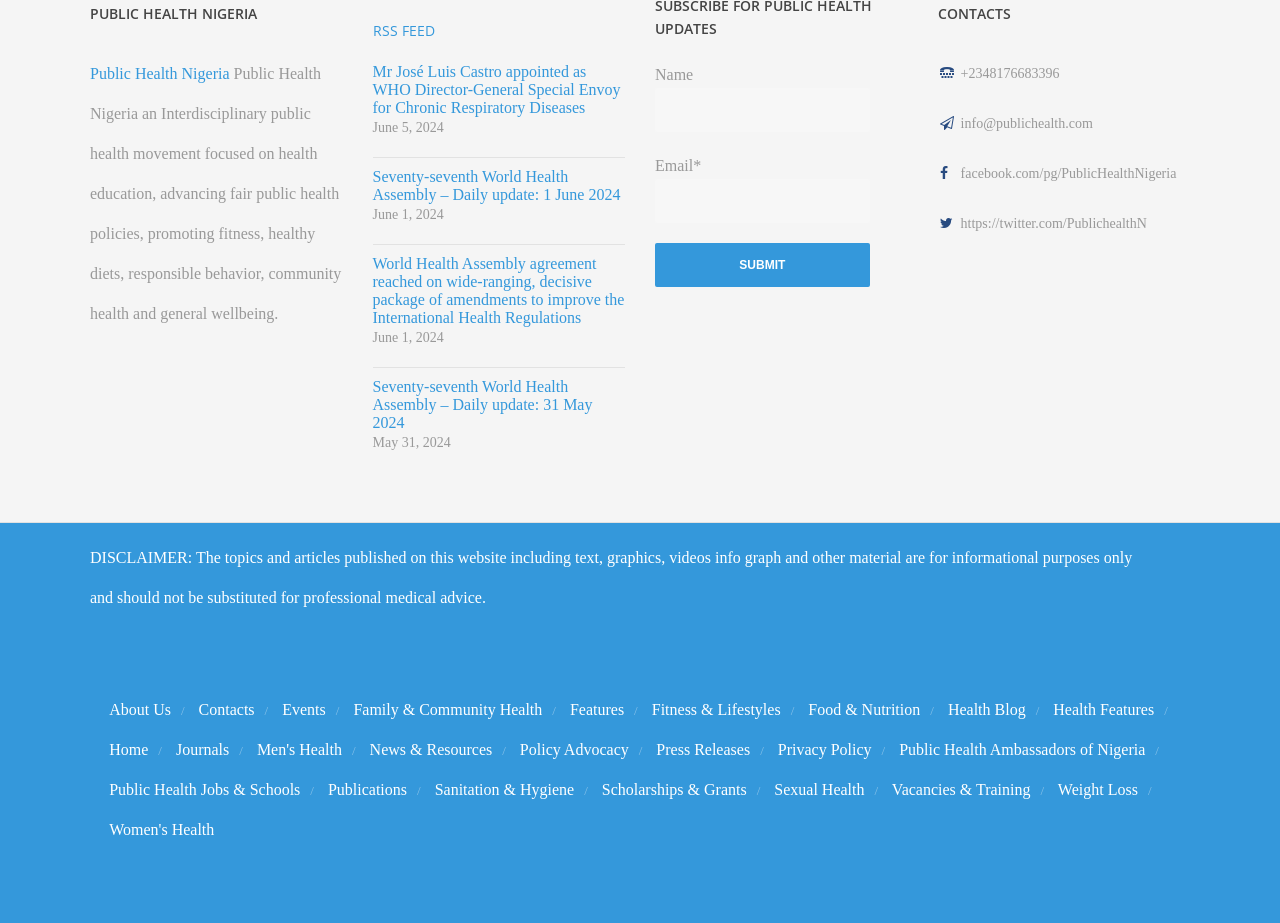What is the link to the social media platform 'Facebook'?
Look at the image and respond to the question as thoroughly as possible.

The link to the social media platform 'Facebook' is 'facebook.com/pg/PublicHealthNigeria', which is the official Facebook page of Public Health Nigeria.